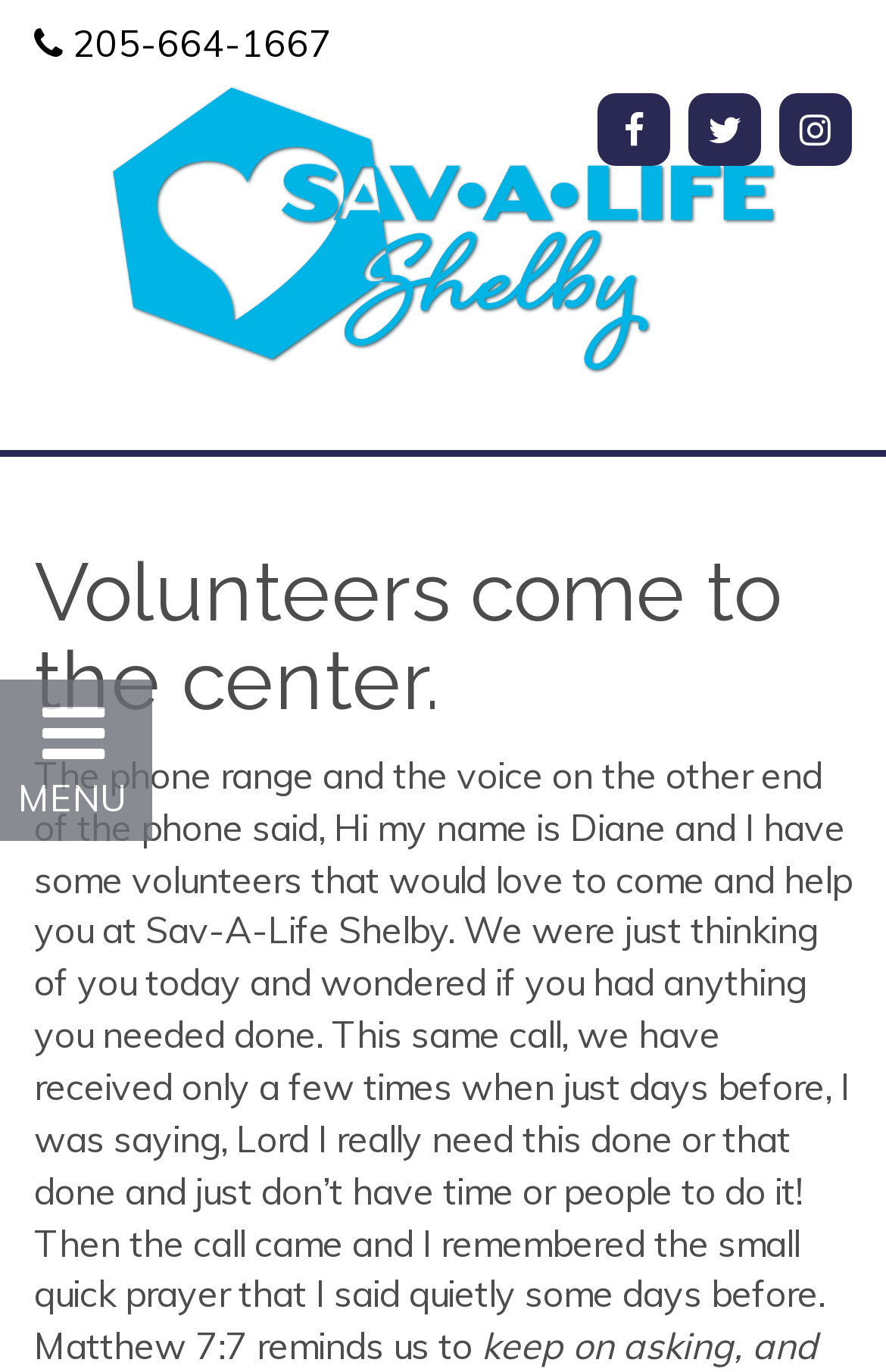Identify the bounding box coordinates of the element that should be clicked to fulfill this task: "Click on 'Services'". The coordinates should be provided as four float numbers between 0 and 1, i.e., [left, top, right, bottom].

[0.081, 0.284, 0.284, 0.325]